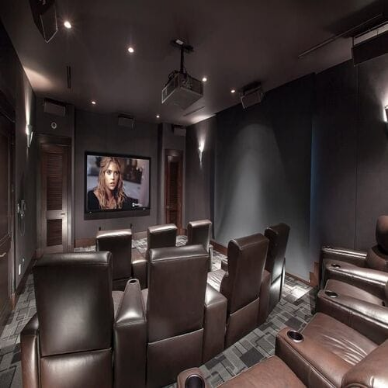What type of lighting is used in the room?
Analyze the screenshot and provide a detailed answer to the question.

The caption describes the lighting in the room as soft and ambient, which creates a cozy atmosphere and enhances the viewing experience.